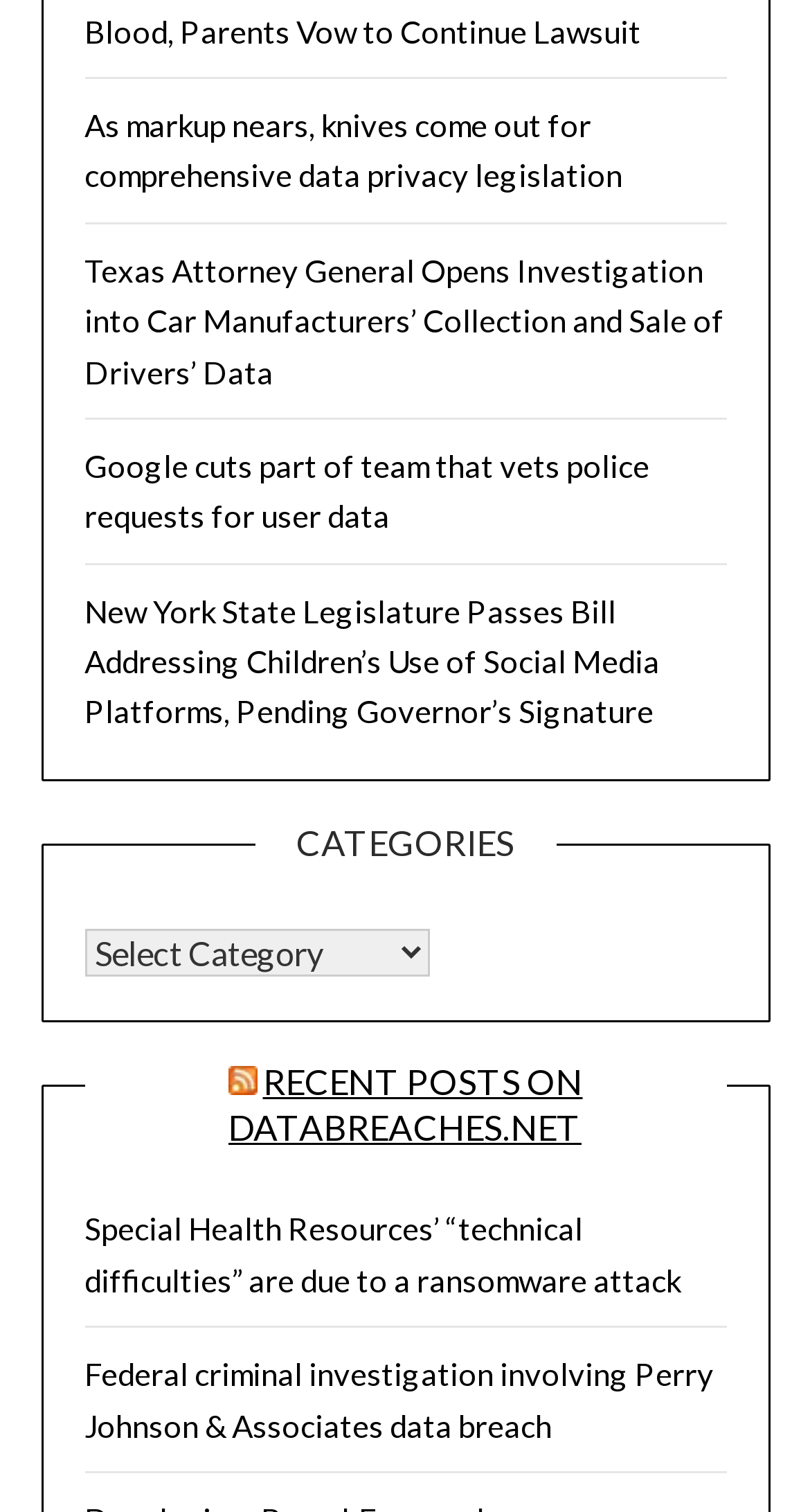Find the bounding box of the web element that fits this description: "Recent Posts on DataBreaches.net".

[0.282, 0.701, 0.719, 0.76]